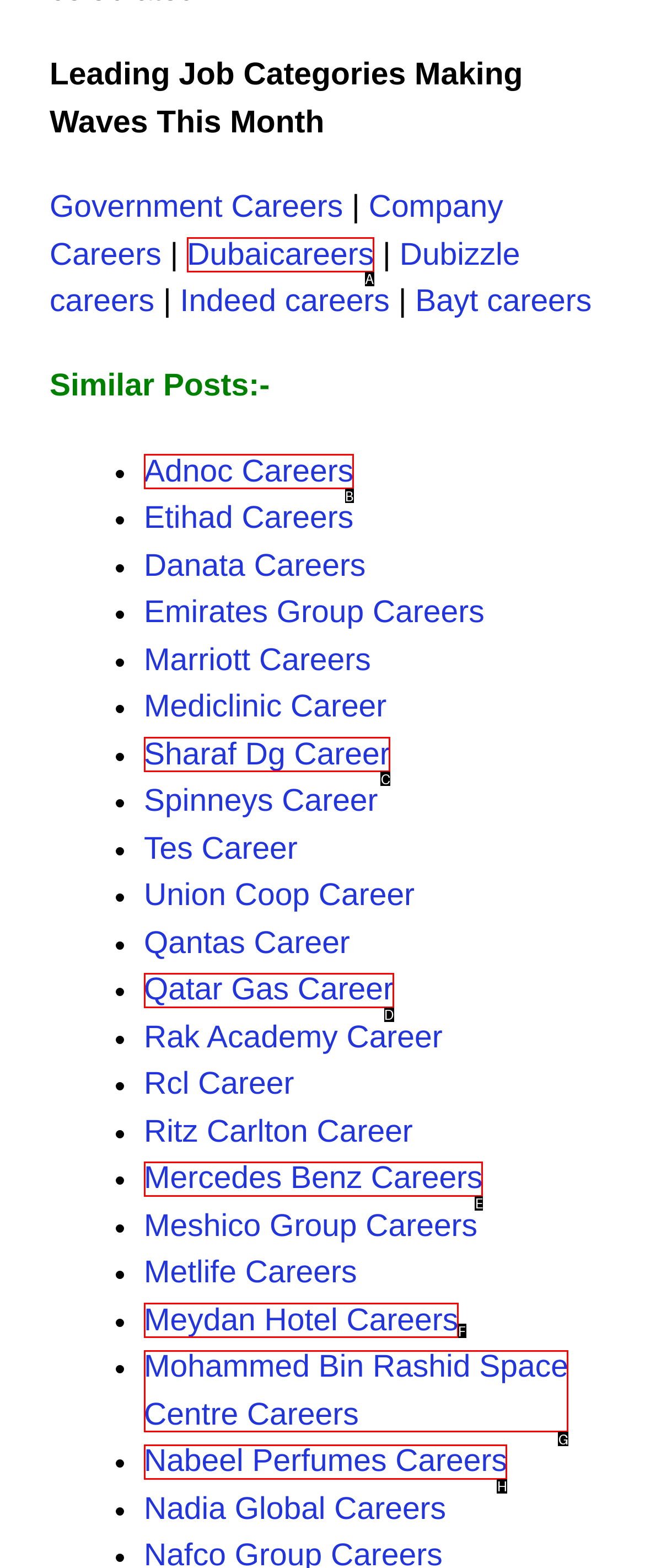Determine which option matches the element description: Nabeel Perfumes Careers
Answer using the letter of the correct option.

H